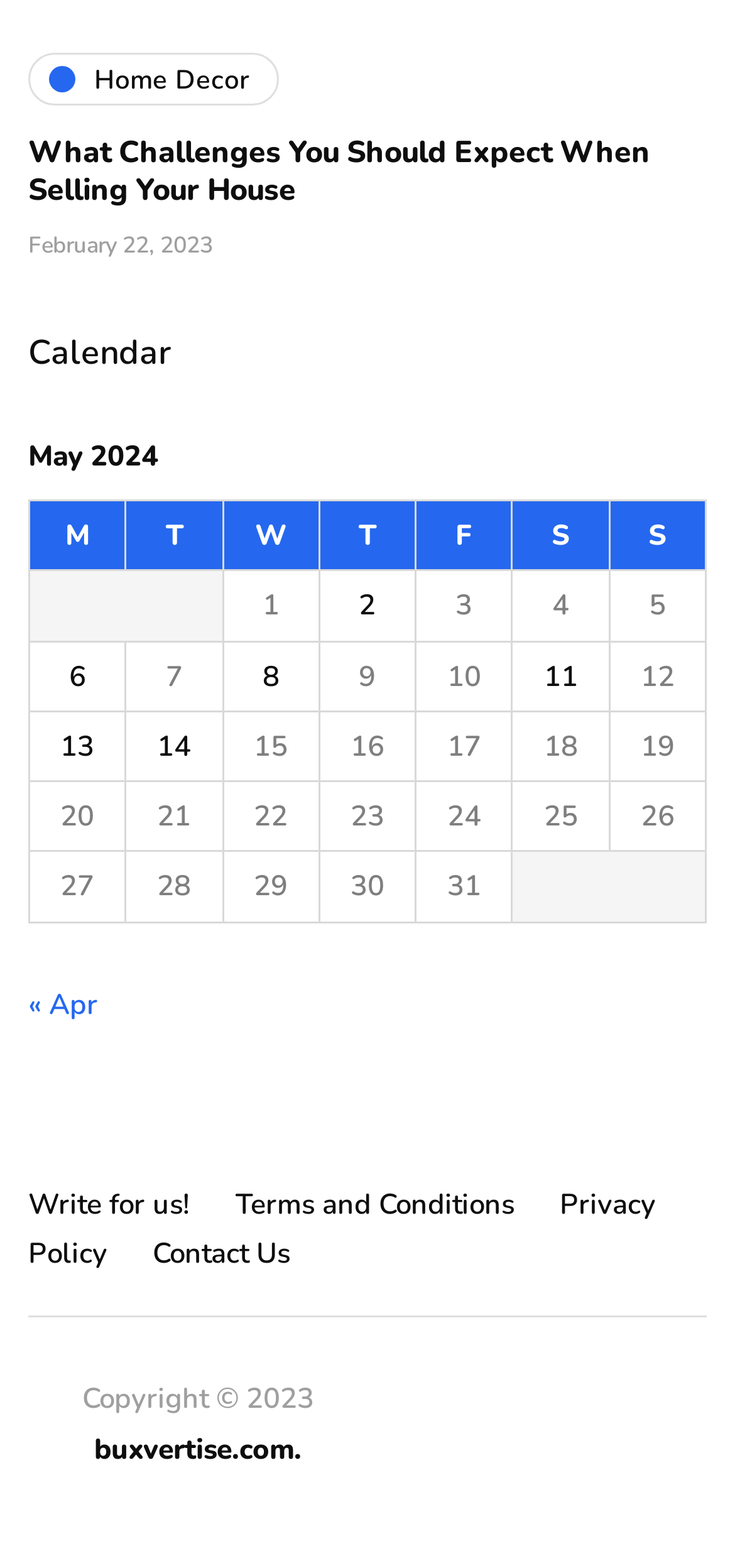How many days are shown in the calendar?
Please answer the question as detailed as possible based on the image.

The calendar shows the days of May 2024, and by counting the grid cells in the table, we can see that there are 31 days shown.